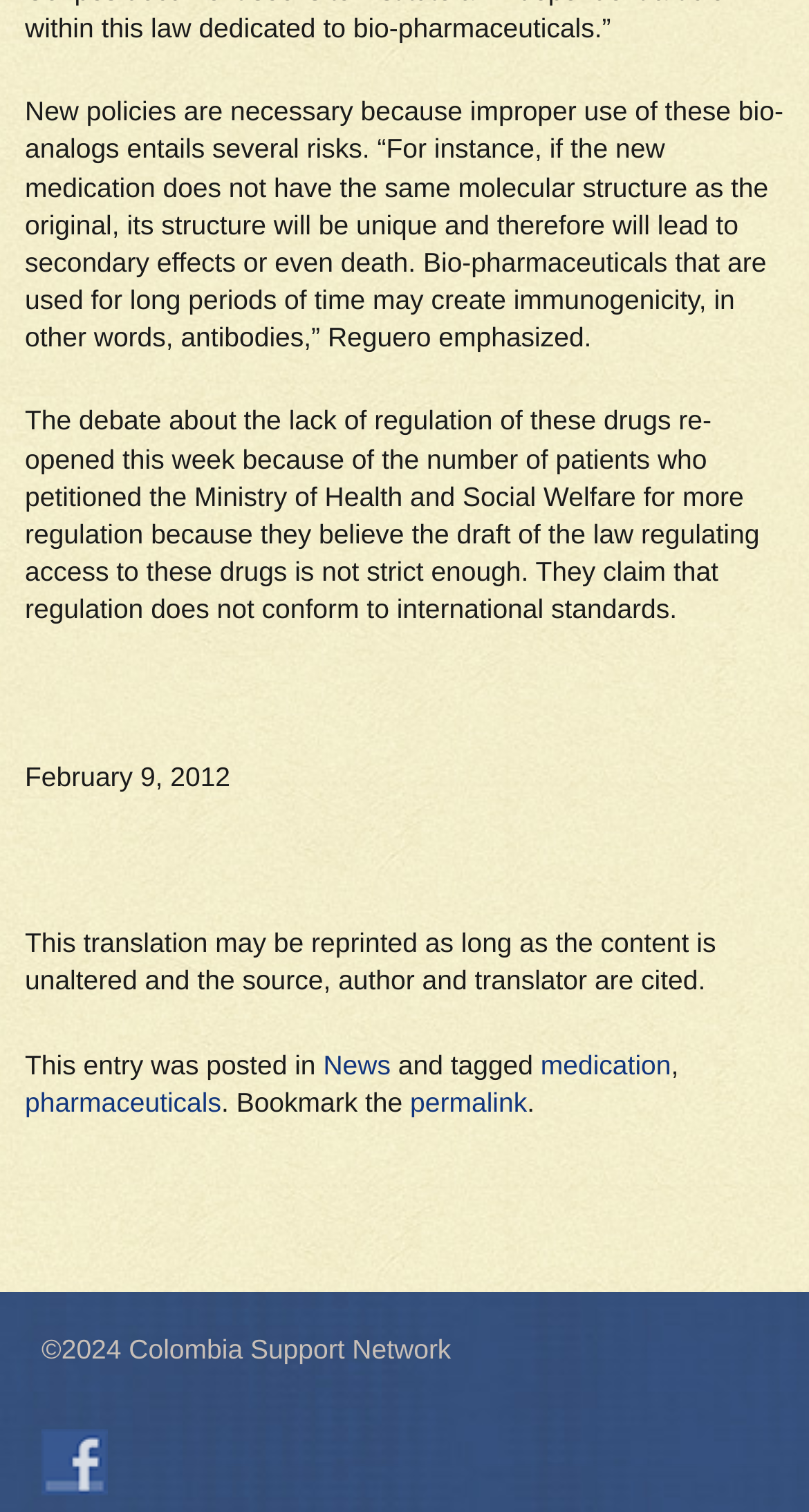What is the name of the ministry mentioned in the article?
Give a detailed explanation using the information visible in the image.

The name of the ministry can be found in the second paragraph, which mentions that patients petitioned the Ministry of Health and Social Welfare for more regulation.